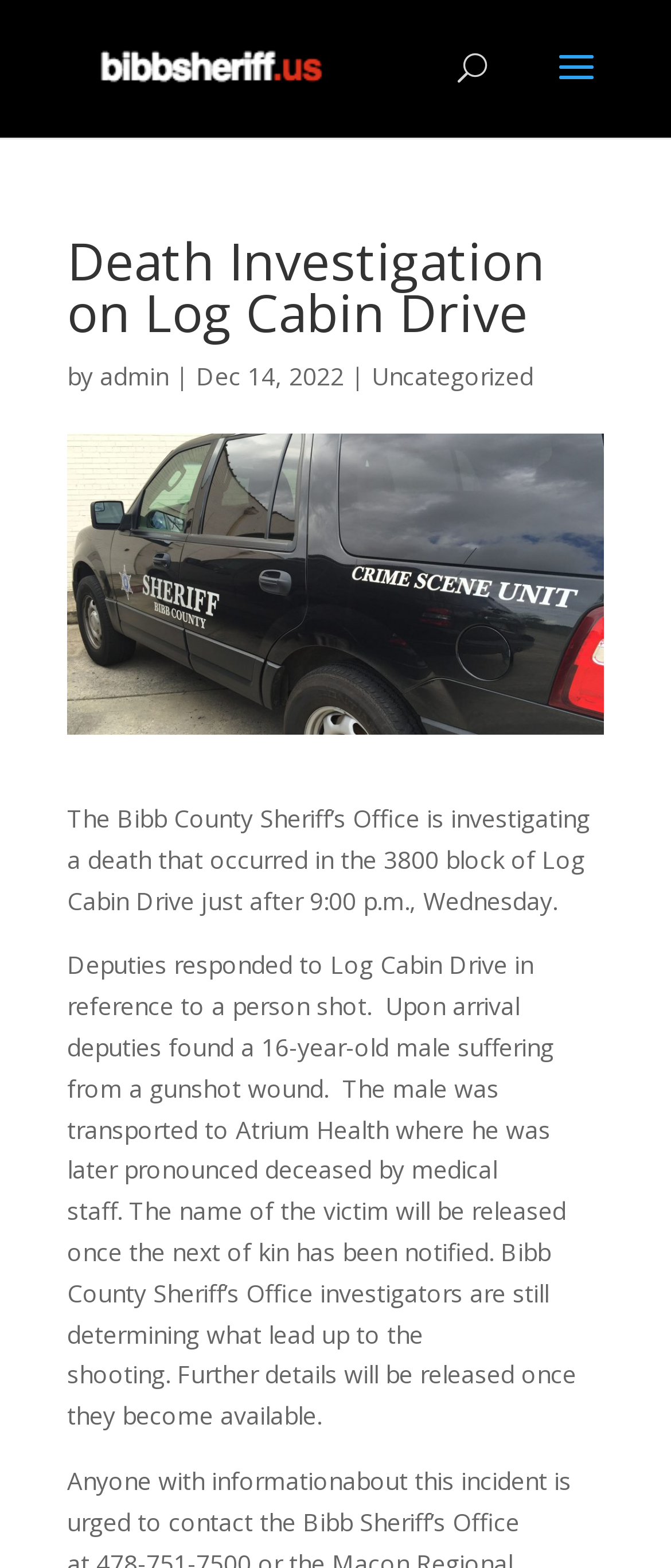Reply to the question with a brief word or phrase: Who is the author of the article?

admin